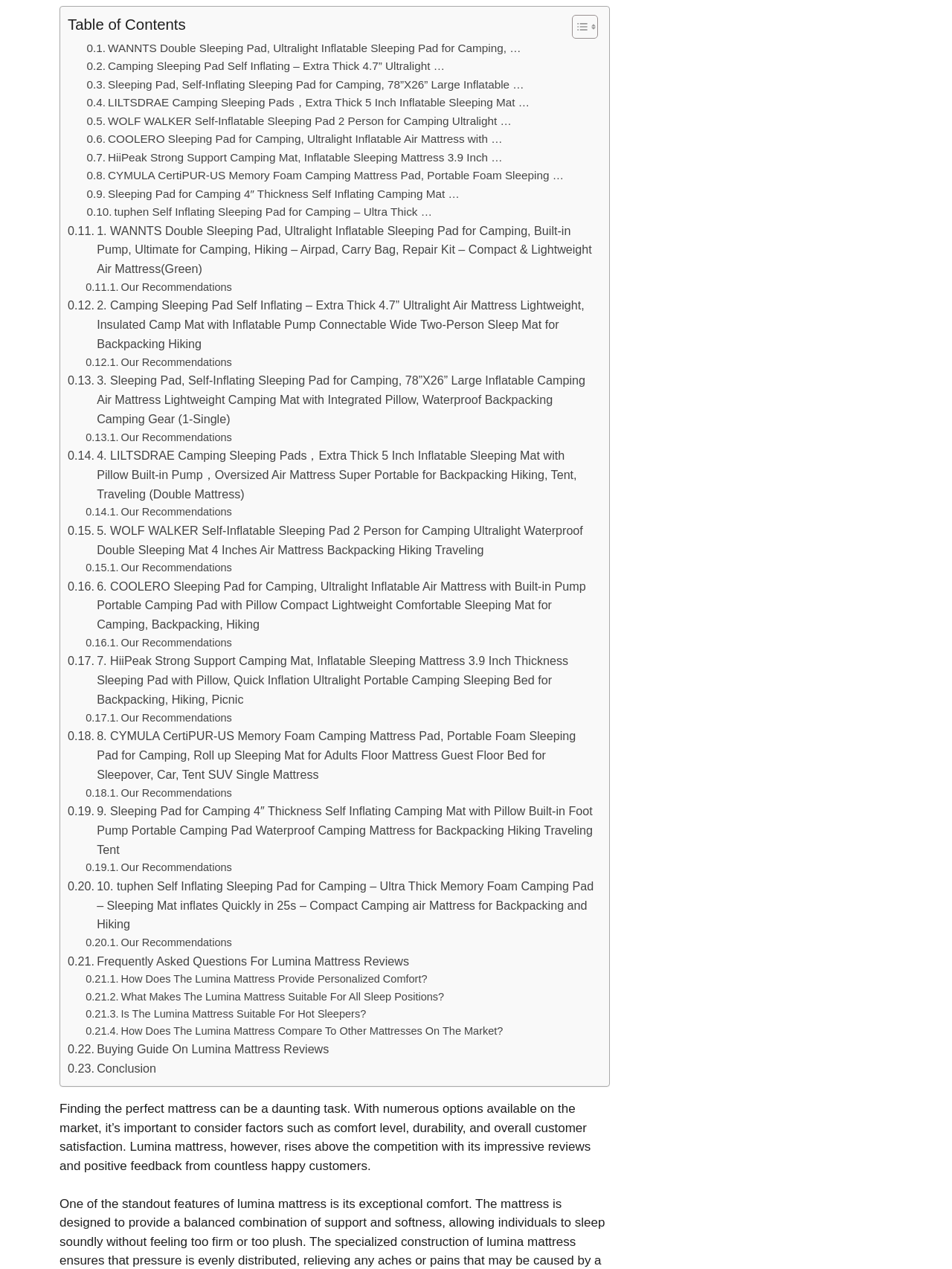Specify the bounding box coordinates of the area to click in order to execute this command: 'Toggle Table of Content'. The coordinates should consist of four float numbers ranging from 0 to 1, and should be formatted as [left, top, right, bottom].

[0.589, 0.011, 0.624, 0.031]